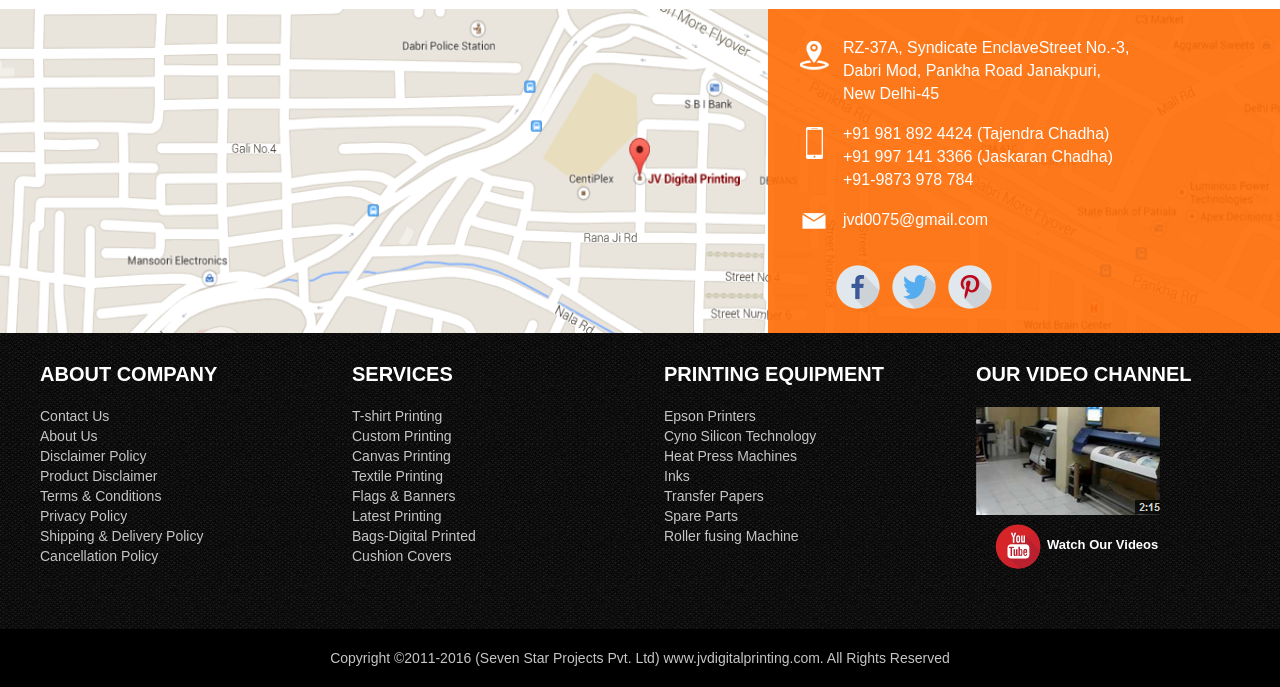What is the company's address?
Kindly answer the question with as much detail as you can.

The company's address can be found in the top section of the webpage, where it is listed as 'RZ-37A, Syndicate Enclave, Street No.-3, Dabri Mod, Pankha Road, Janakpuri, New Delhi-45'.